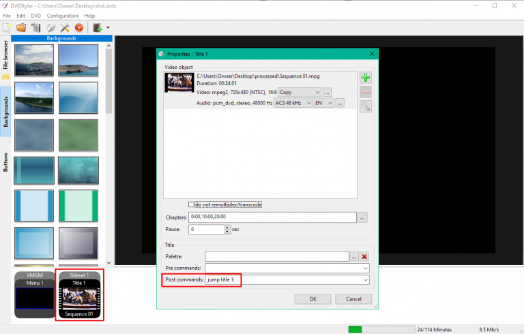What is the duration of 'Title 1'?
Refer to the image and give a detailed answer to the query.

The duration of 'Title 1' can be found in the main panel of the properties dialog, which specifies the duration as '00:03:11', indicating a video length of 3 minutes and 11 seconds.